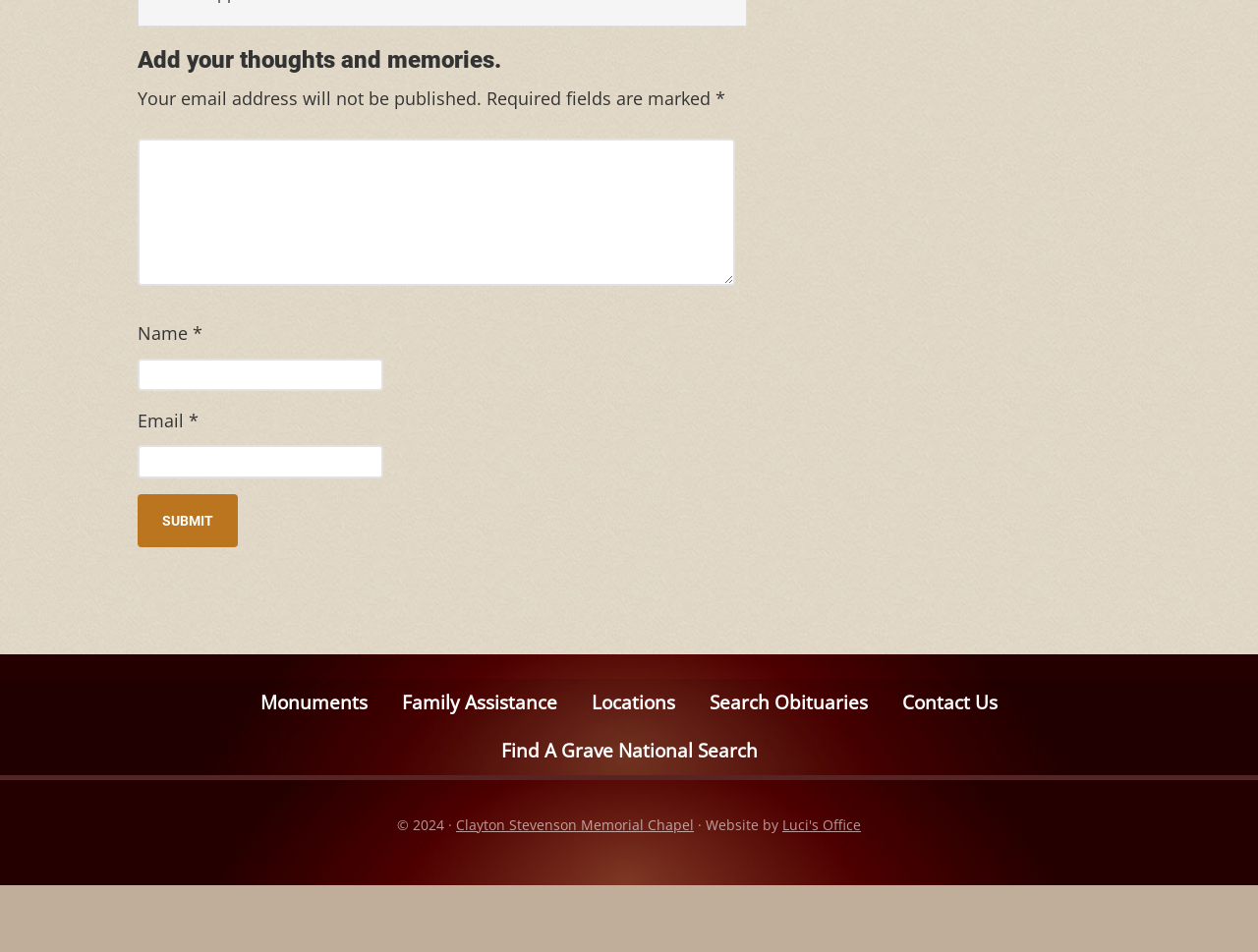What is the purpose of the 'Required fields are marked' text?
Could you please answer the question thoroughly and with as much detail as possible?

The text 'Required fields are marked' is displayed above the textboxes, indicating to the user that certain fields, marked with an asterisk (*), are mandatory and must be filled in before submitting the form.